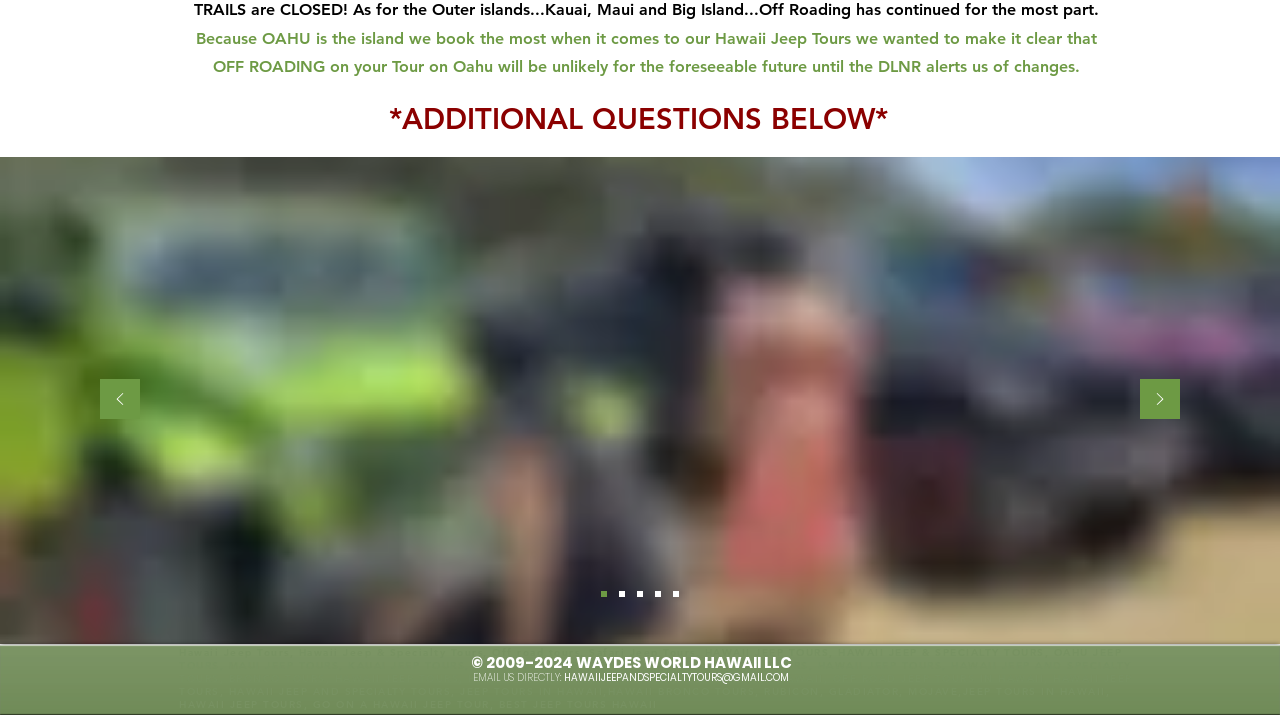Please find the bounding box coordinates (top-left x, top-left y, bottom-right x, bottom-right y) in the screenshot for the UI element described as follows: HAWAIIJEEPANDSPECIALTYTOURS@GMAIL.COM

[0.441, 0.937, 0.616, 0.958]